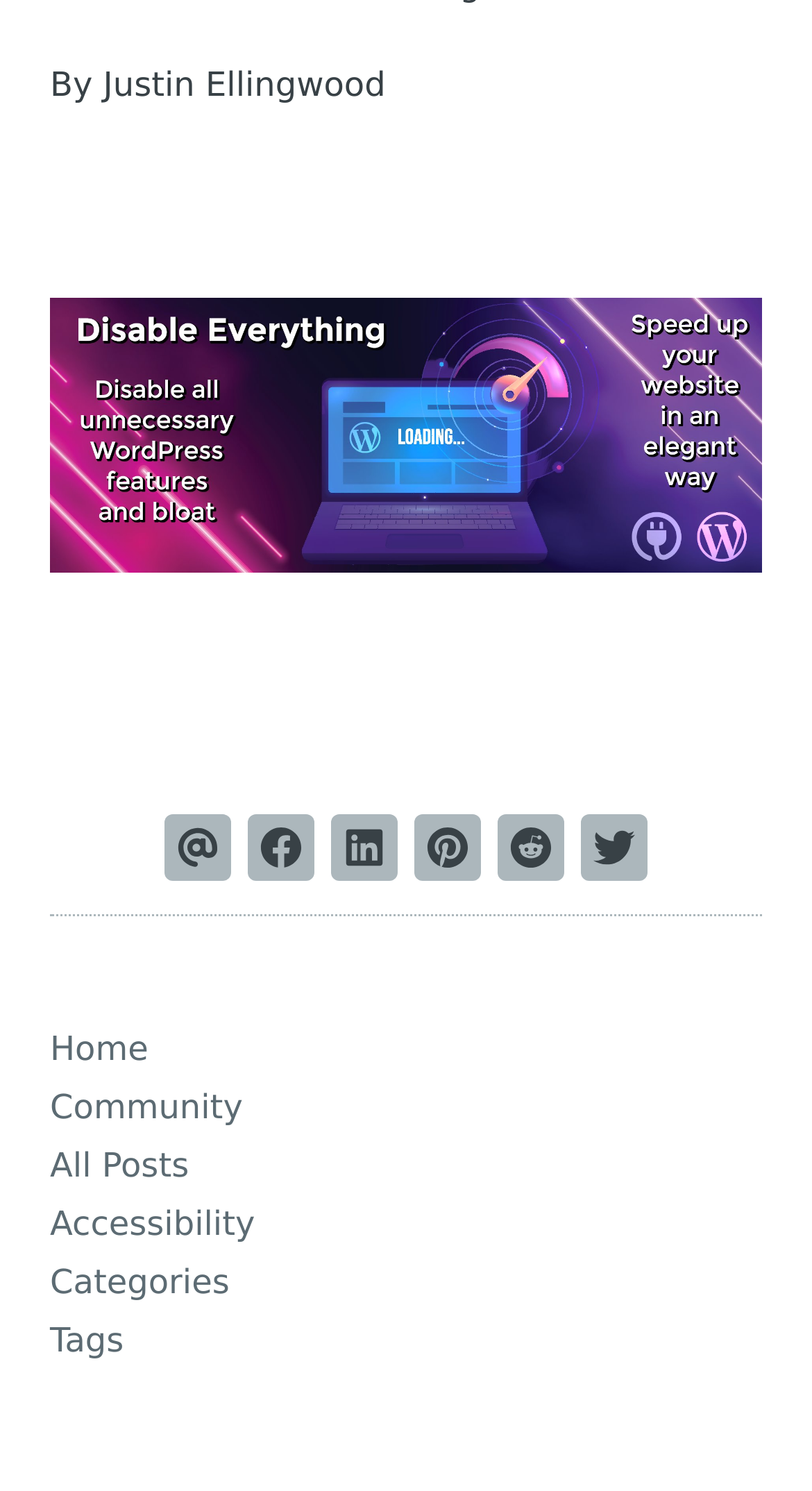Identify the bounding box coordinates of the element to click to follow this instruction: 'View All Posts'. Ensure the coordinates are four float values between 0 and 1, provided as [left, top, right, bottom].

[0.062, 0.765, 0.233, 0.799]